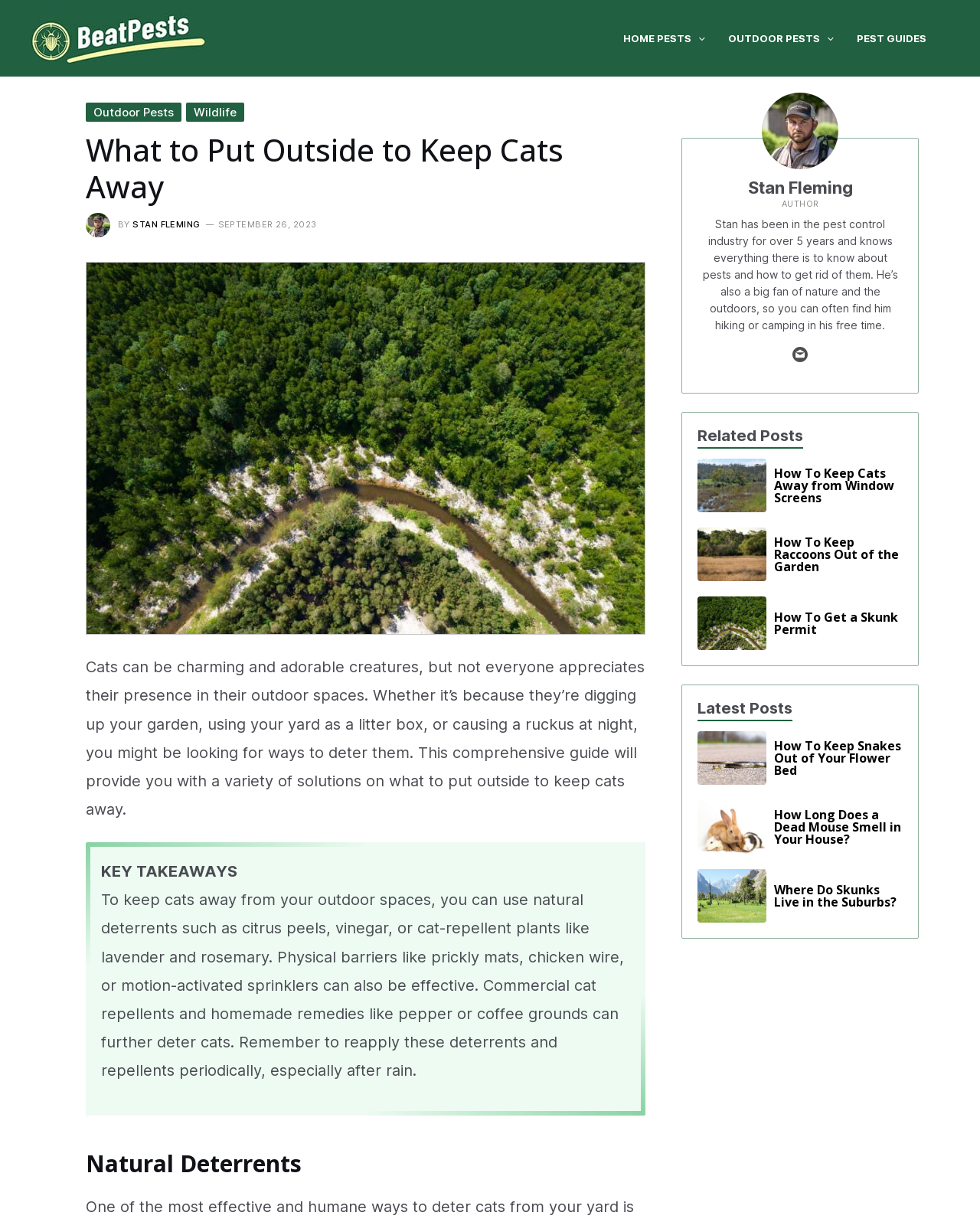Please find the bounding box coordinates in the format (top-left x, top-left y, bottom-right x, bottom-right y) for the given element description. Ensure the coordinates are floating point numbers between 0 and 1. Description: alt="BeatPests"

[0.031, 0.024, 0.211, 0.037]